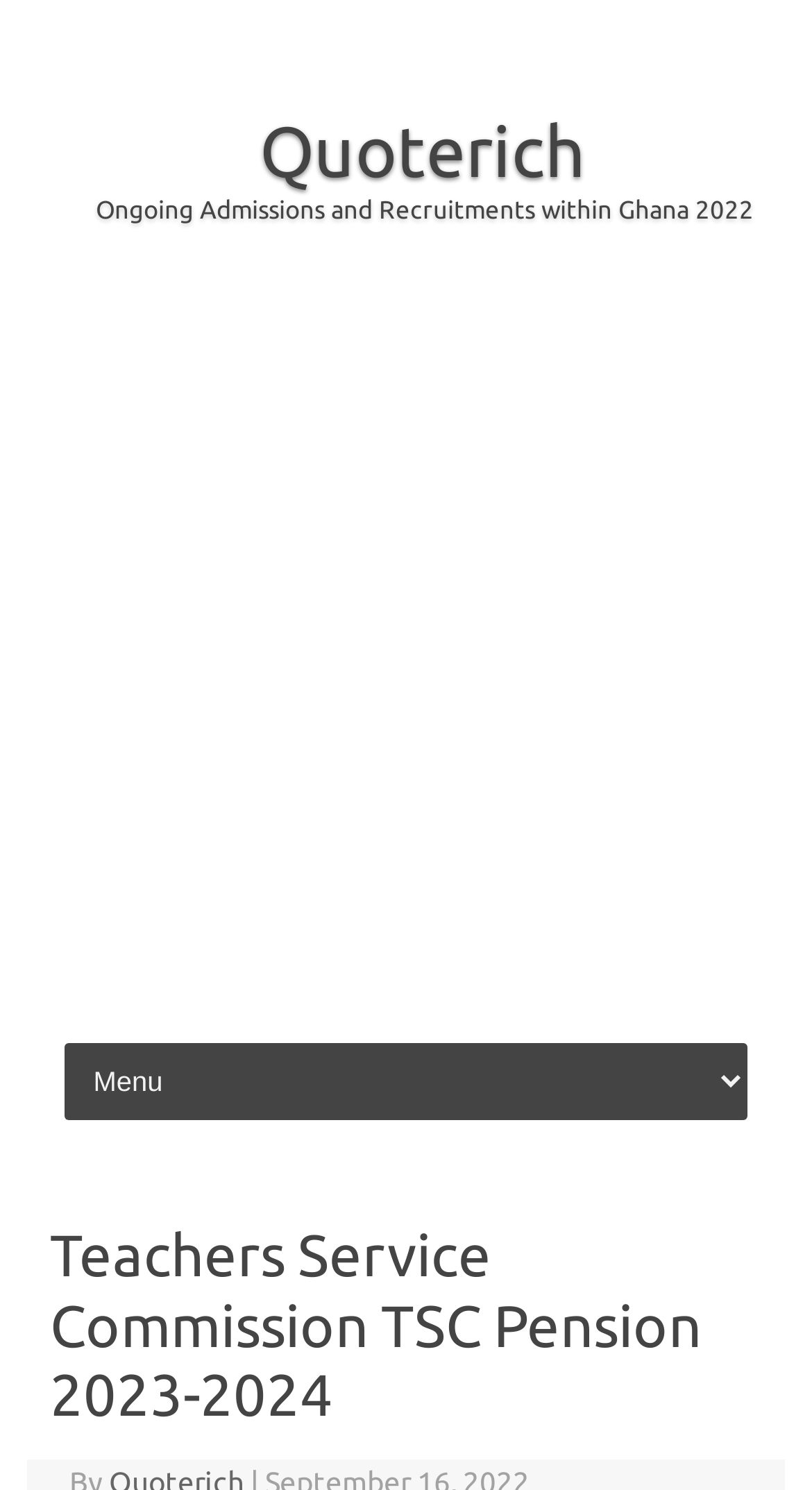Provide an in-depth description of the elements and layout of the webpage.

The webpage is about the Teachers Service Commission TSC Pension 2023-2024. At the top, there is a group of elements, including a link to "Quoterich" and a static text stating "Ongoing Admissions and Recruitments within Ghana 2022". 

Below this group, there is an iframe taking up the full width of the page, which is an advertisement. 

On the left side of the page, there is a link to "Skip to content". 

To the right of the "Skip to content" link, there is a combobox with a heading that reads "Teachers Service Commission TSC Pension 2023-2024". This heading is positioned near the bottom of the page.